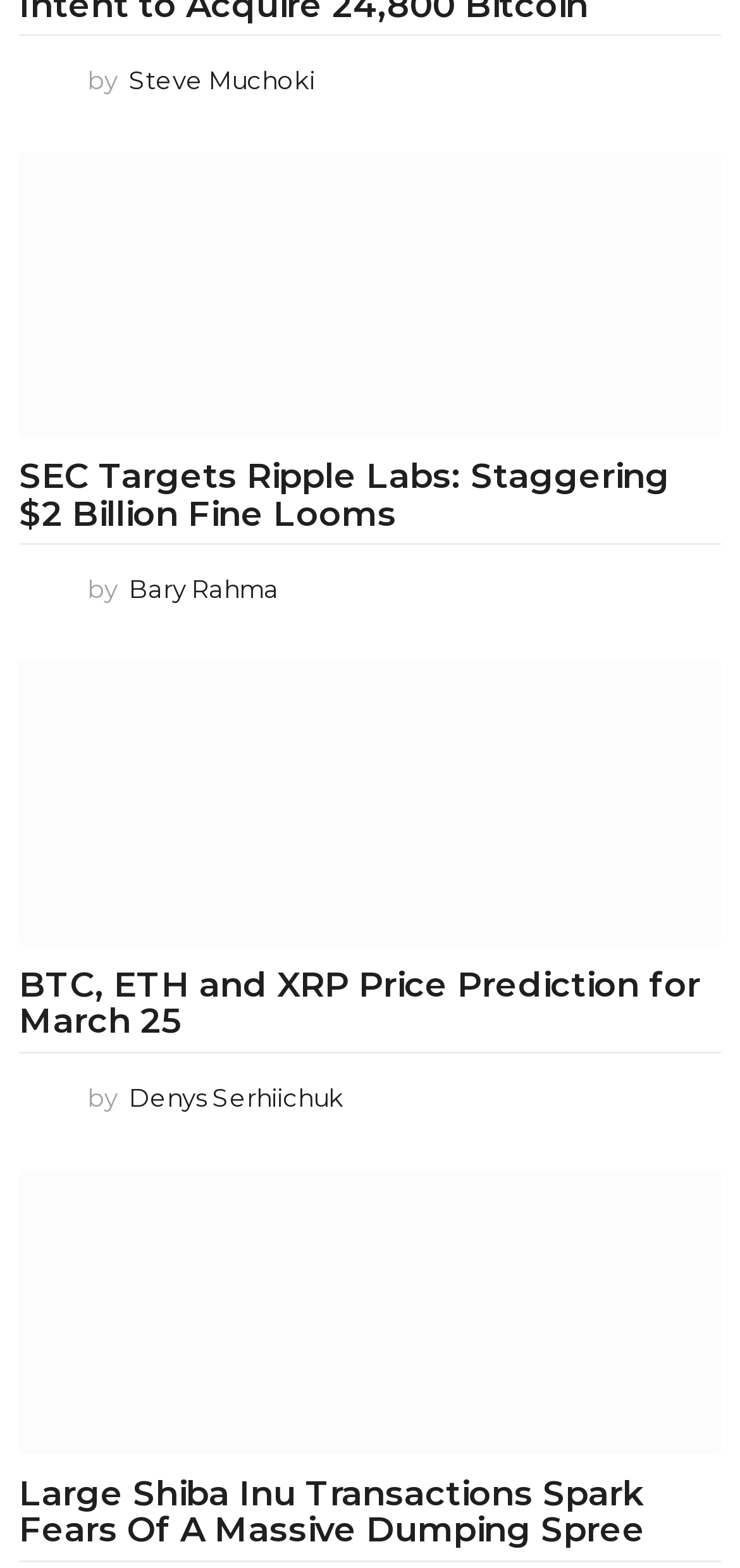Provide a one-word or short-phrase answer to the question:
Who is the author of the article 'Large Shiba Inu Transactions Spark Fears Of A Massive Dumping Spree'?

Denys Serhiichuk